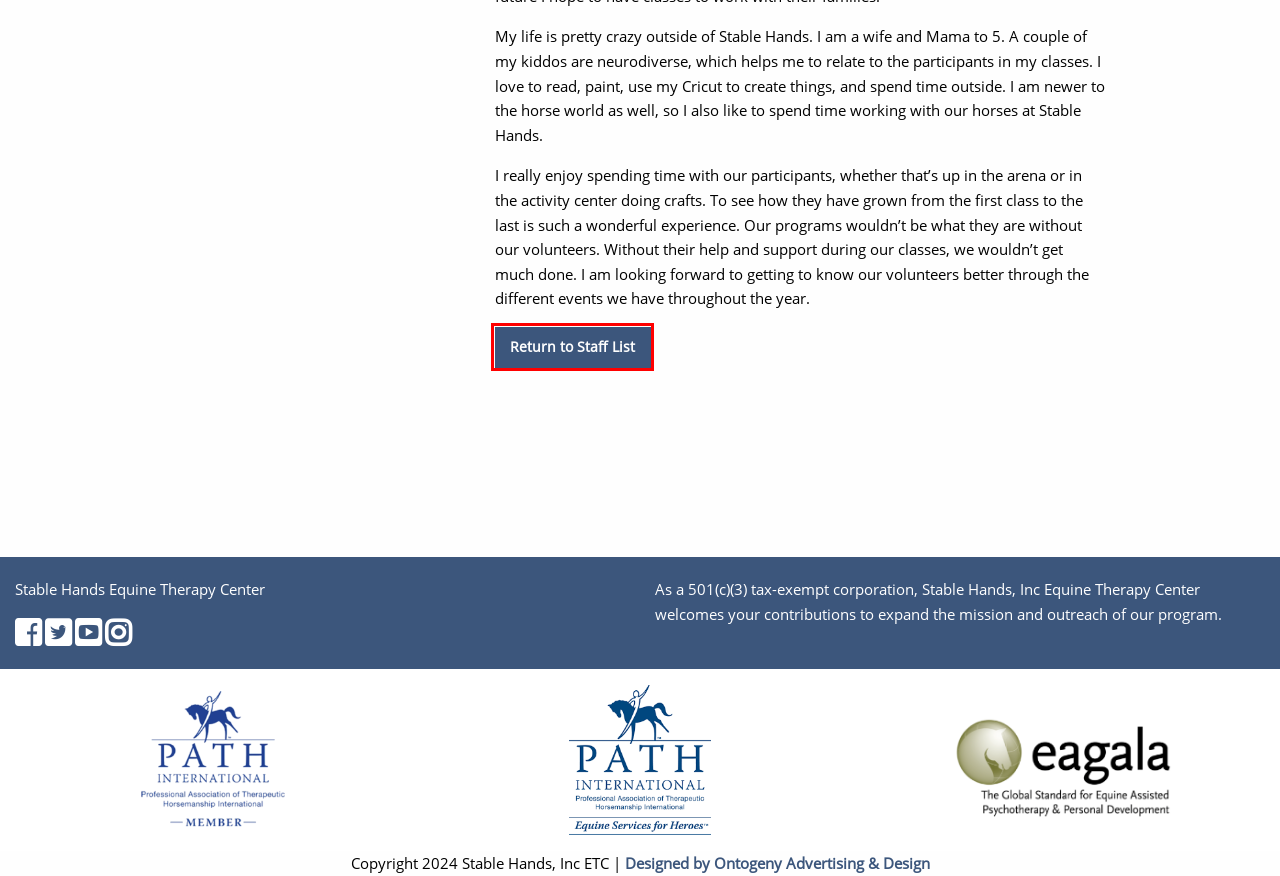Consider the screenshot of a webpage with a red bounding box around an element. Select the webpage description that best corresponds to the new page after clicking the element inside the red bounding box. Here are the candidates:
A. Staff Members | Stable Hands Equine Therapy Center
B. Links | Stable Hands Equine Therapy Center
C. Ontogeny Advertising & Design | Let us help your business grow.
D. Volunteer | Stable Hands Equine Therapy Center
E. The Lead Line Newsletter | Stable Hands Equine Therapy Center
F. News | Stable Hands Equine Therapy Center | Equine Therapy for Special Needs Individuals
G. Photo Gallery | Stable Hands Equine Therapy Center
H. Donate | Stable Hands Equine Therapy Center

A